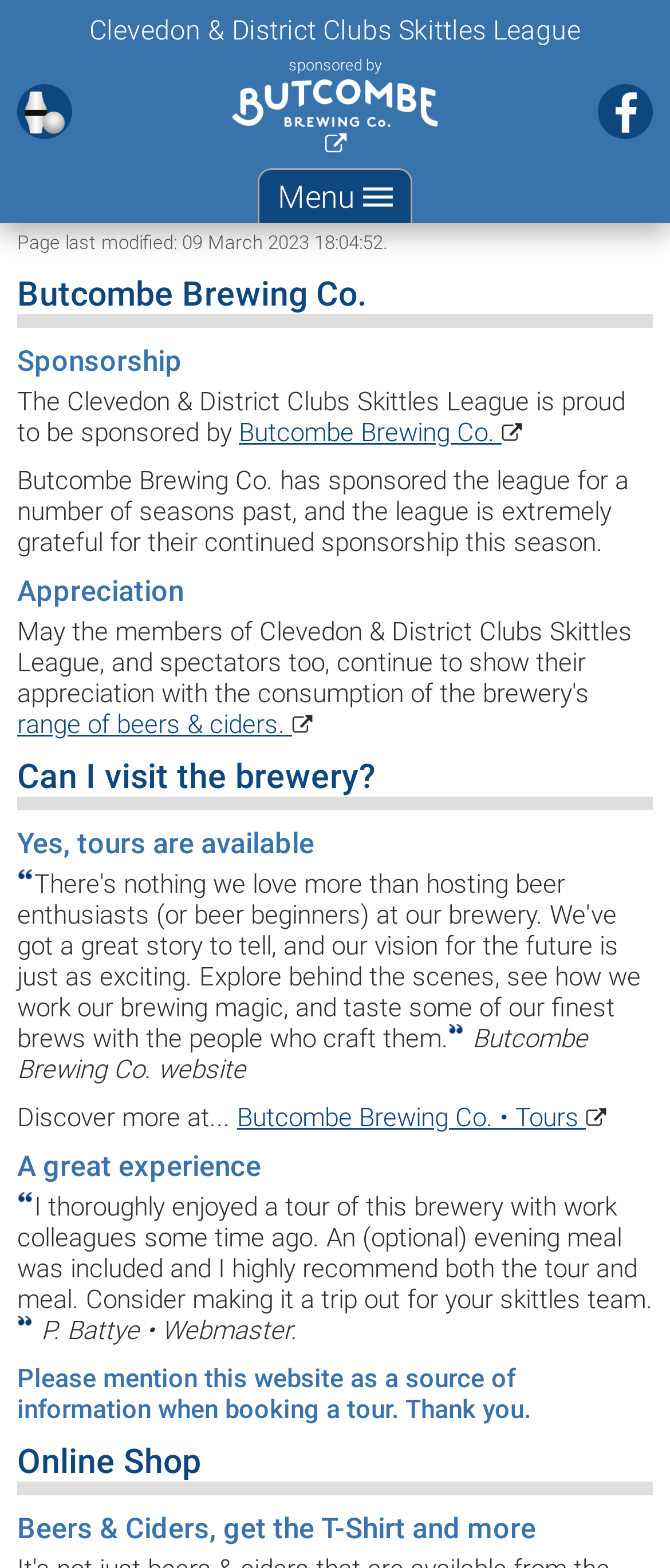Explain the webpage's layout and main content in detail.

The webpage is about the Clevedon And District Clubs Skittles League, sponsored by Butcombe Brewing Co. At the top, there is a logo and a link to the home page, alongside a Facebook link that opens as an app or in a new tab/window. Below this, the league's name is displayed in a heading, followed by a statement indicating the sponsorship by Butcombe Brewing Co. with a link to their website.

To the right of the sponsorship statement, there is a menu button. Below this section, the page last modified date is displayed. The main content of the page is divided into sections, each with a heading. The first section is about Butcombe Brewing Co. and their sponsorship of the league. This section includes a link to their website and a description of their continued support.

The next section is about appreciation, followed by a section that answers the question "Can I visit the brewery?" with a "Yes" and an option to book a tour. There is also a link to the brewery's website and a recommendation to visit with a skittles team. The page concludes with a message from the webmaster, a request to mention the website when booking a tour, and a section about the online shop where visitors can purchase beers, ciders, and merchandise.